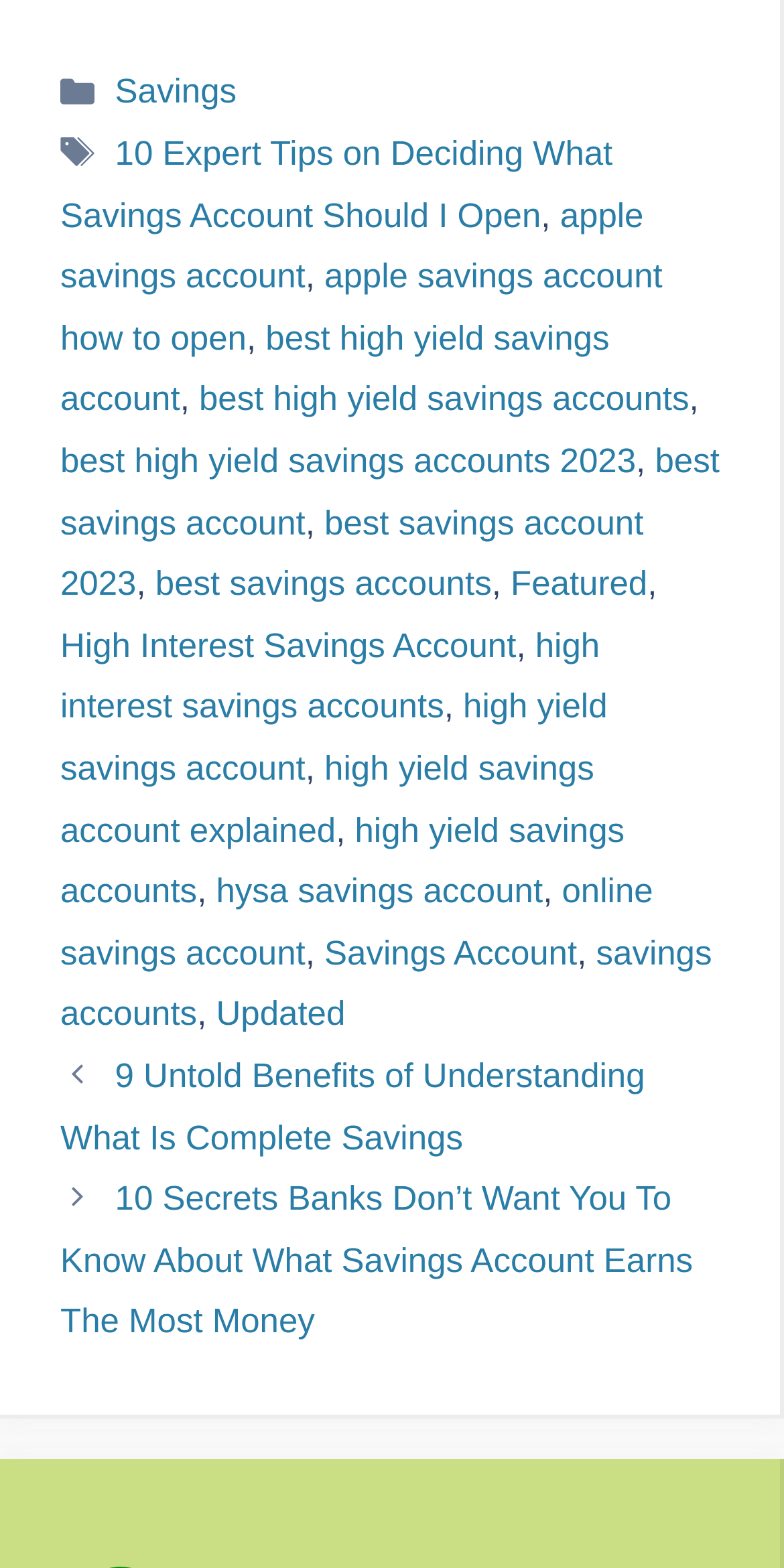Please identify the bounding box coordinates of the area I need to click to accomplish the following instruction: "Click on the 'Posts' navigation".

[0.077, 0.668, 0.918, 0.864]